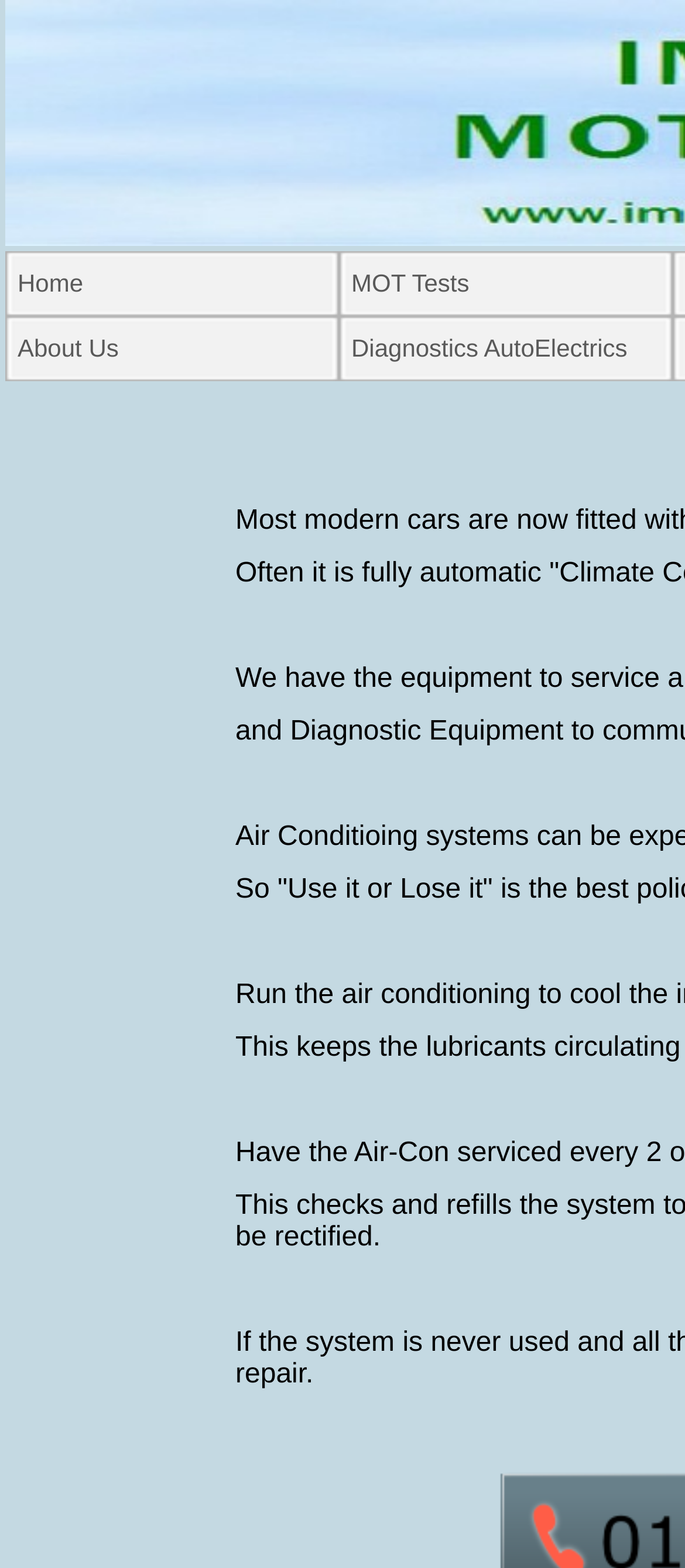Please provide the bounding box coordinates for the UI element as described: "Menu". The coordinates must be four floats between 0 and 1, represented as [left, top, right, bottom].

None